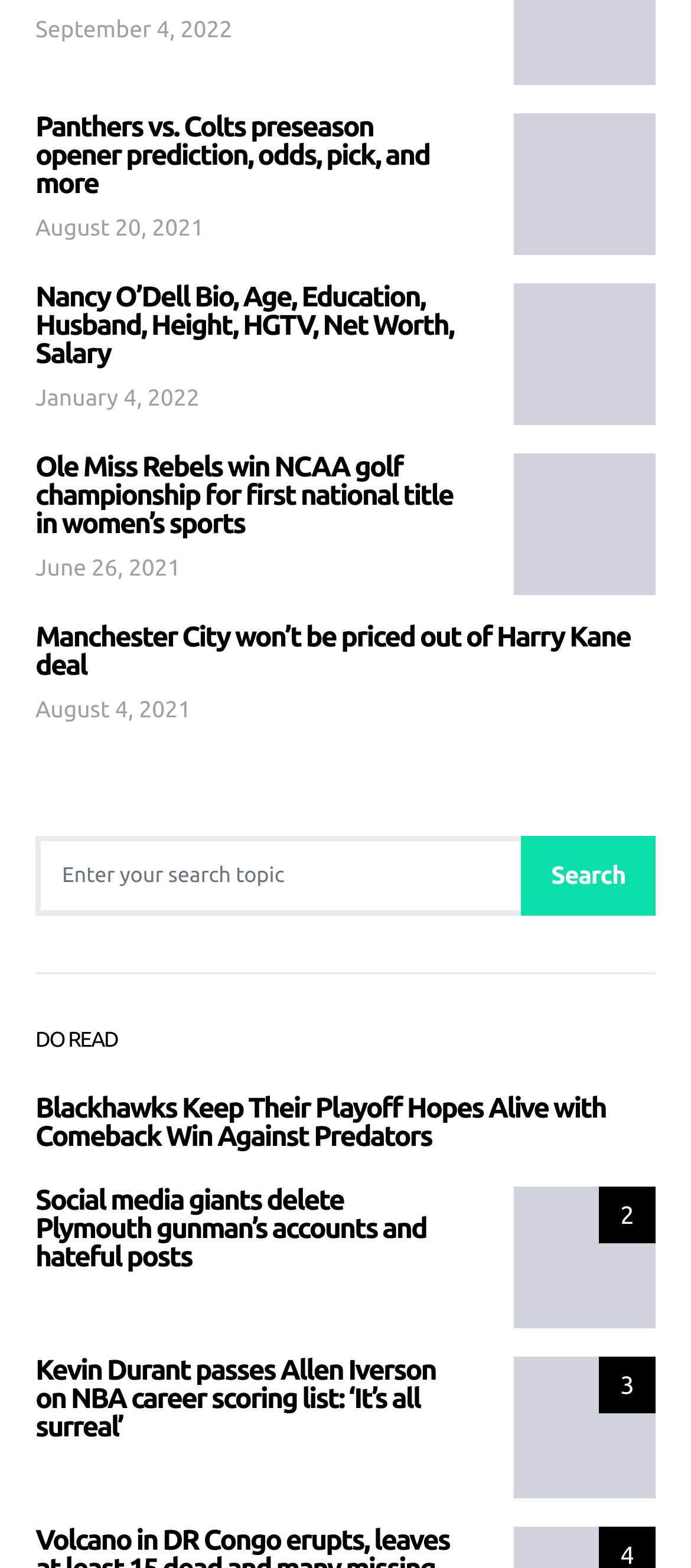Show the bounding box coordinates of the region that should be clicked to follow the instruction: "View the Privacy Policy."

None